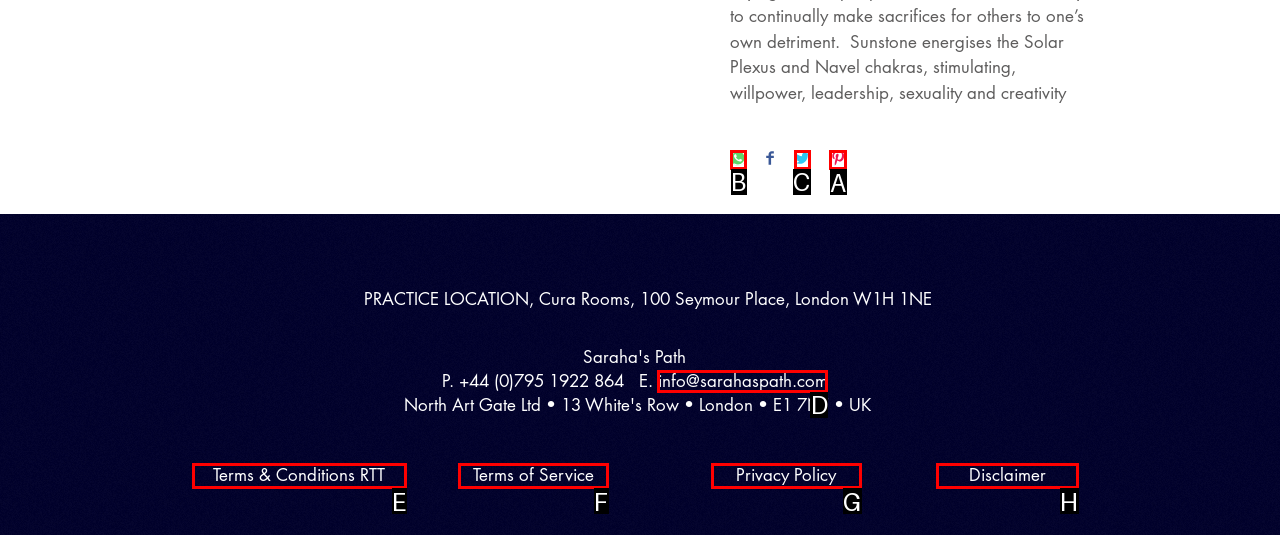To complete the instruction: Pin on Pinterest, which HTML element should be clicked?
Respond with the option's letter from the provided choices.

A